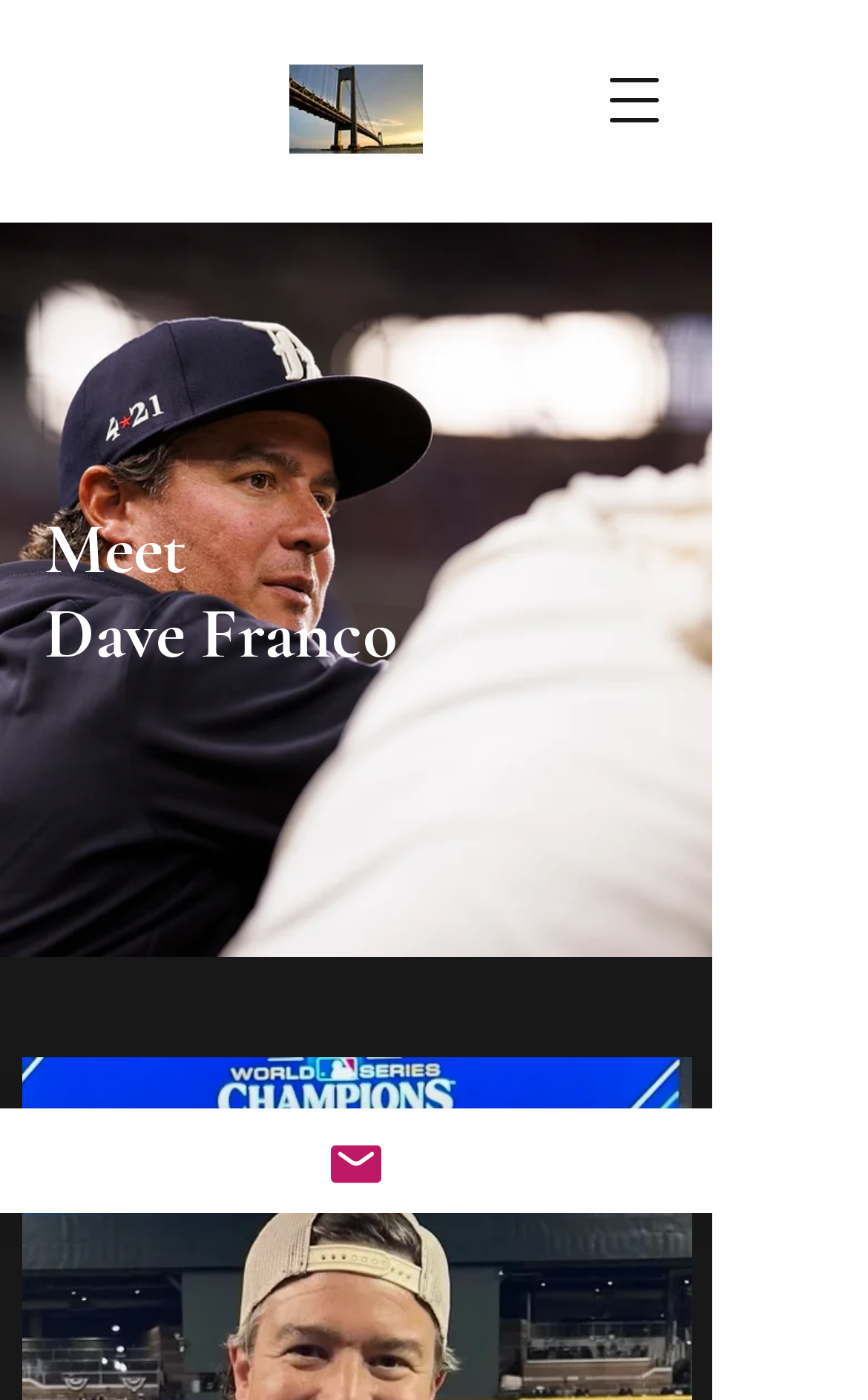Using the given description, provide the bounding box coordinates formatted as (top-left x, top-left y, bottom-right x, bottom-right y), with all values being floating point numbers between 0 and 1. Description: aria-label="Open navigation menu"

[0.679, 0.04, 0.782, 0.103]